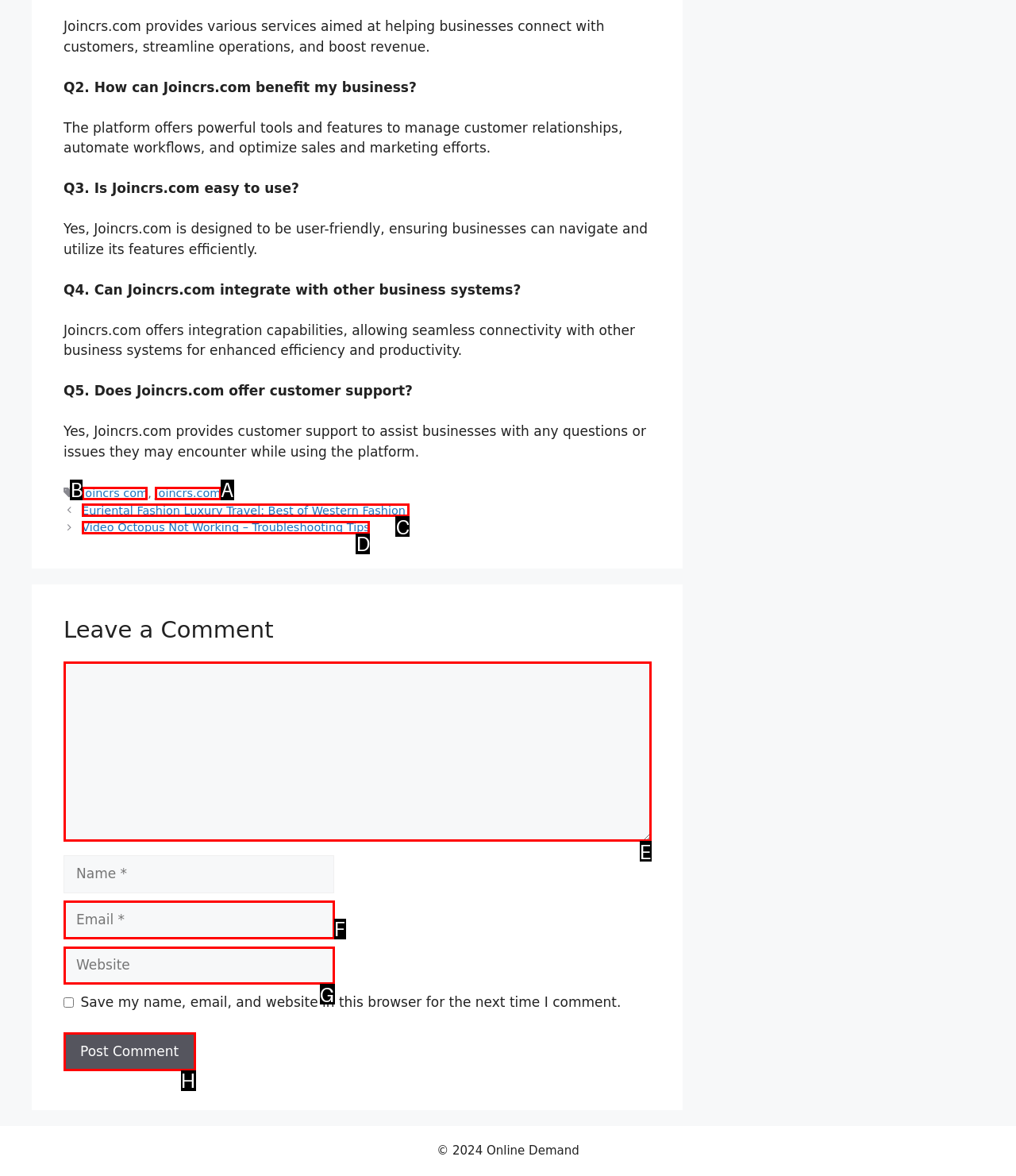To achieve the task: Click the 'Joincrs com' link, indicate the letter of the correct choice from the provided options.

B